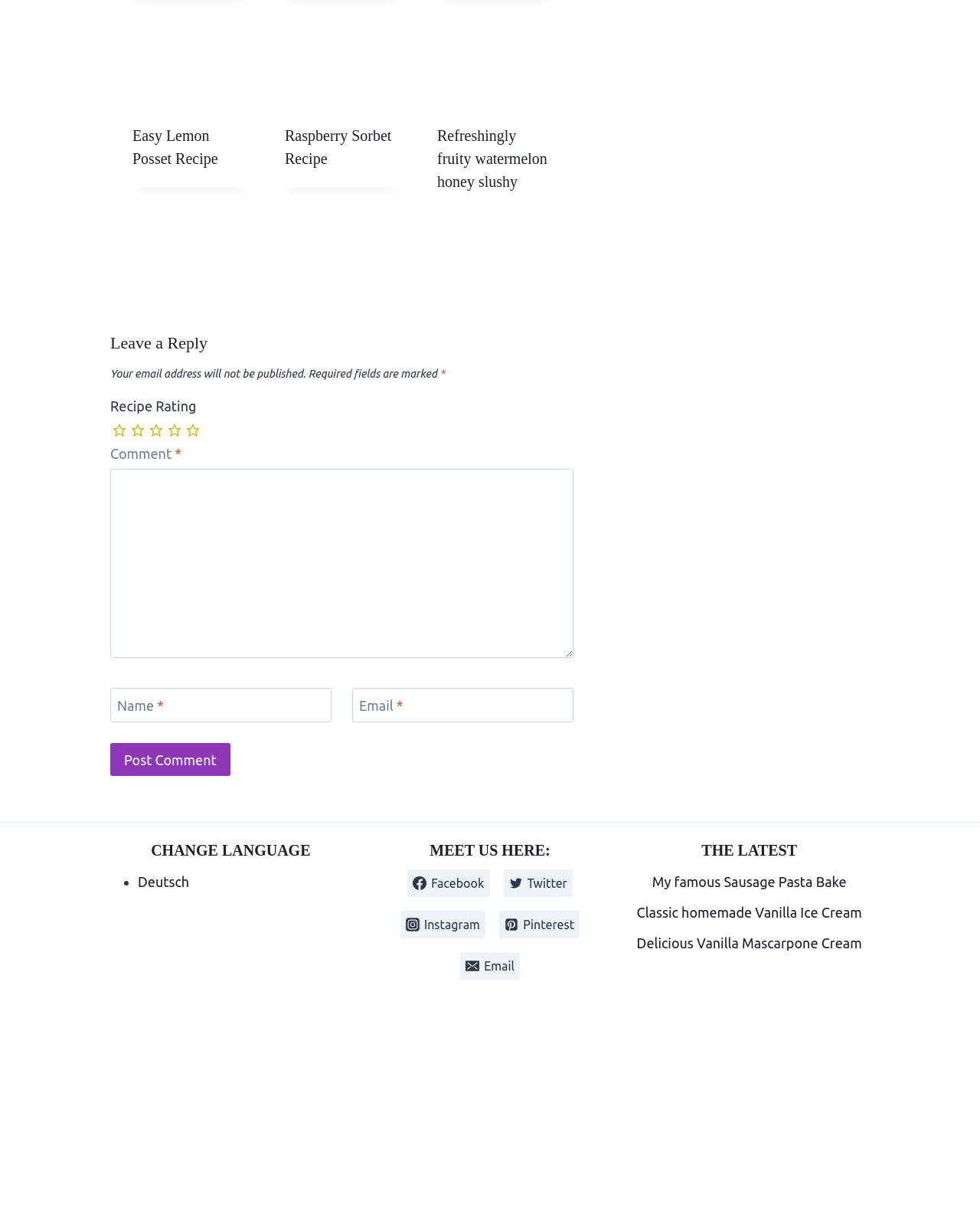Provide the bounding box coordinates of the HTML element this sentence describes: "Facebook Facebook".

[0.416, 0.712, 0.5, 0.735]